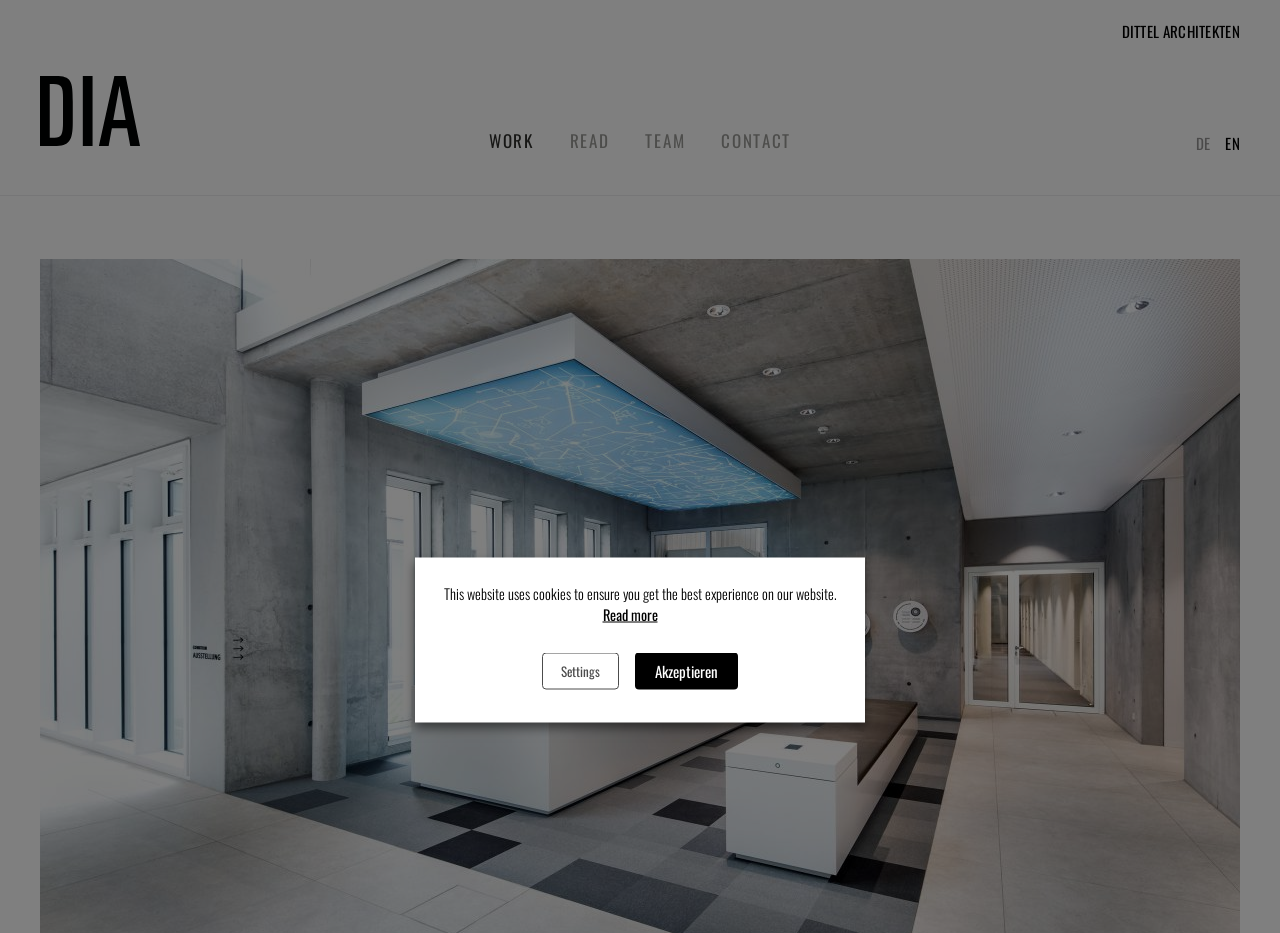Please identify the bounding box coordinates of the element's region that needs to be clicked to fulfill the following instruction: "Click the language switcher". The bounding box coordinates should consist of four float numbers between 0 and 1, i.e., [left, top, right, bottom].

[0.934, 0.141, 0.946, 0.165]